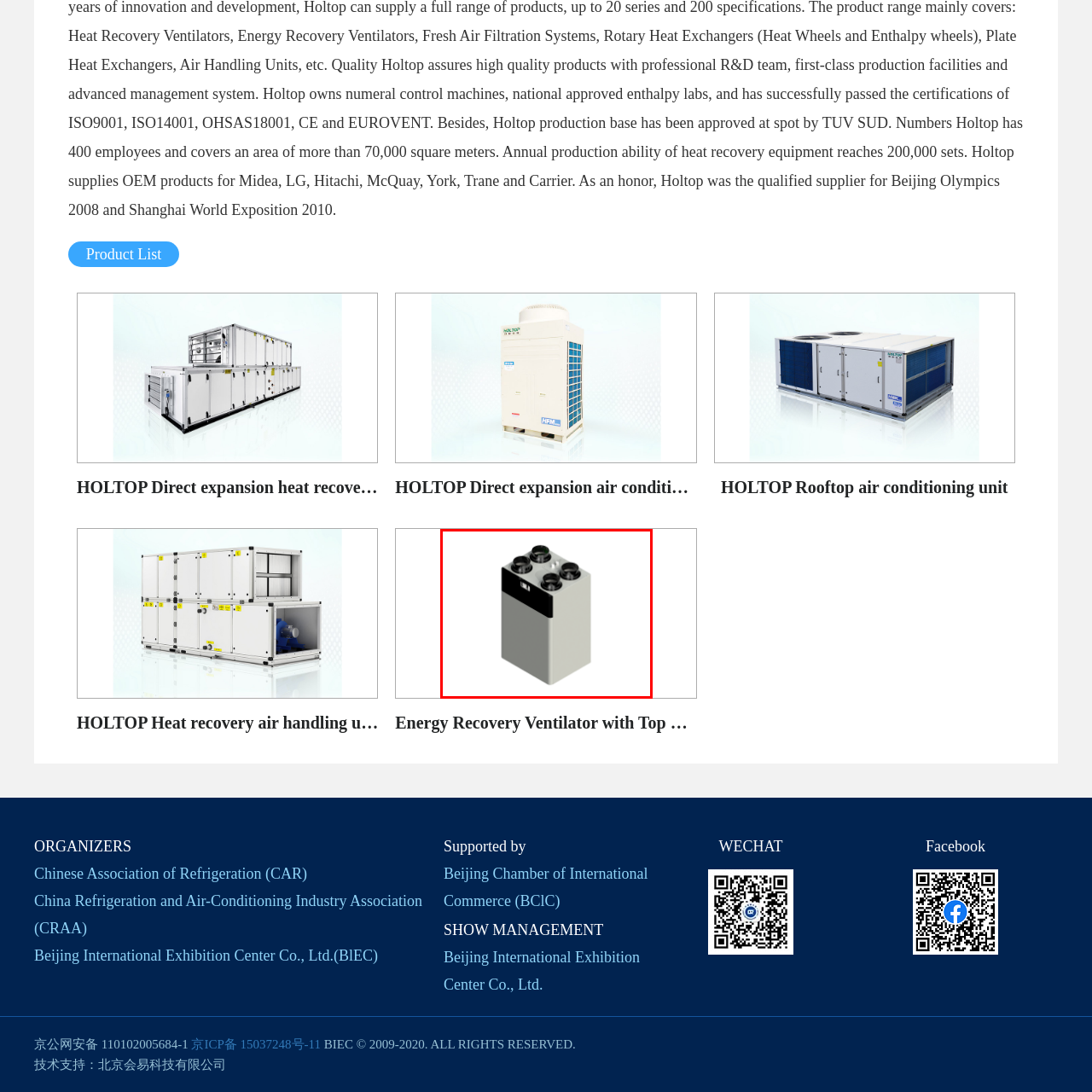Create a detailed description of the image enclosed by the red bounding box.

The image showcases a sleek, modern energy recovery ventilator designed for efficient air purification and ventilation. This unit, identified as the "Energy Recovery Ventilator with Top Ports," features a minimalist design with a rectangular body and a light gray finish. At the top, it is equipped with several circular ports, which allow for effective airflow management. This type of unit is crucial for maintaining indoor air quality while minimizing energy consumption, making it ideal for both residential and commercial applications.